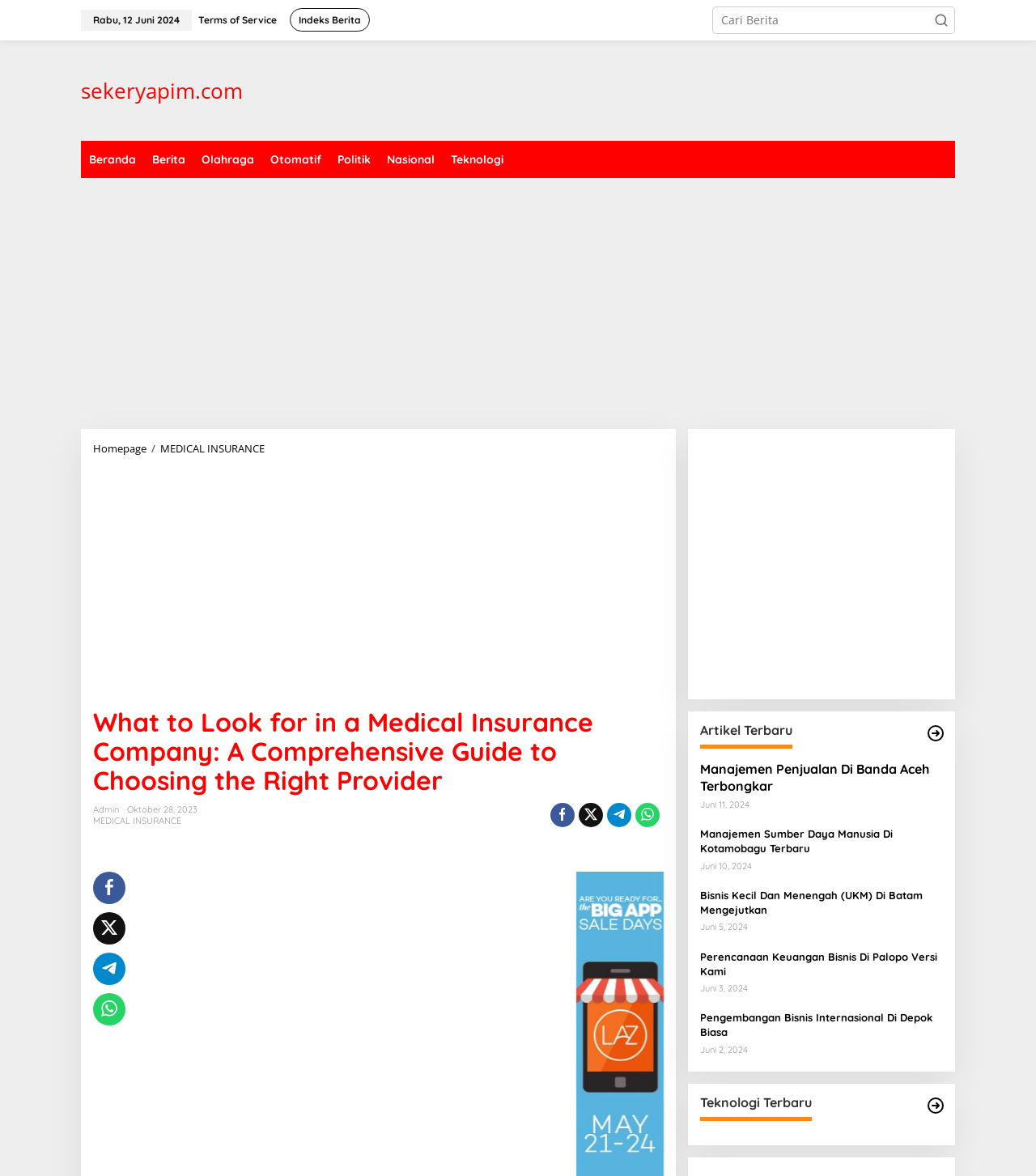Refer to the image and provide a thorough answer to this question:
What is the date displayed at the top of the webpage?

The date is displayed at the top of the webpage, which is 'Rabu, 12 Juni 2024'. This can be found by looking at the StaticText element with the text 'Rabu, 12 Juni 2024' at the top of the webpage.